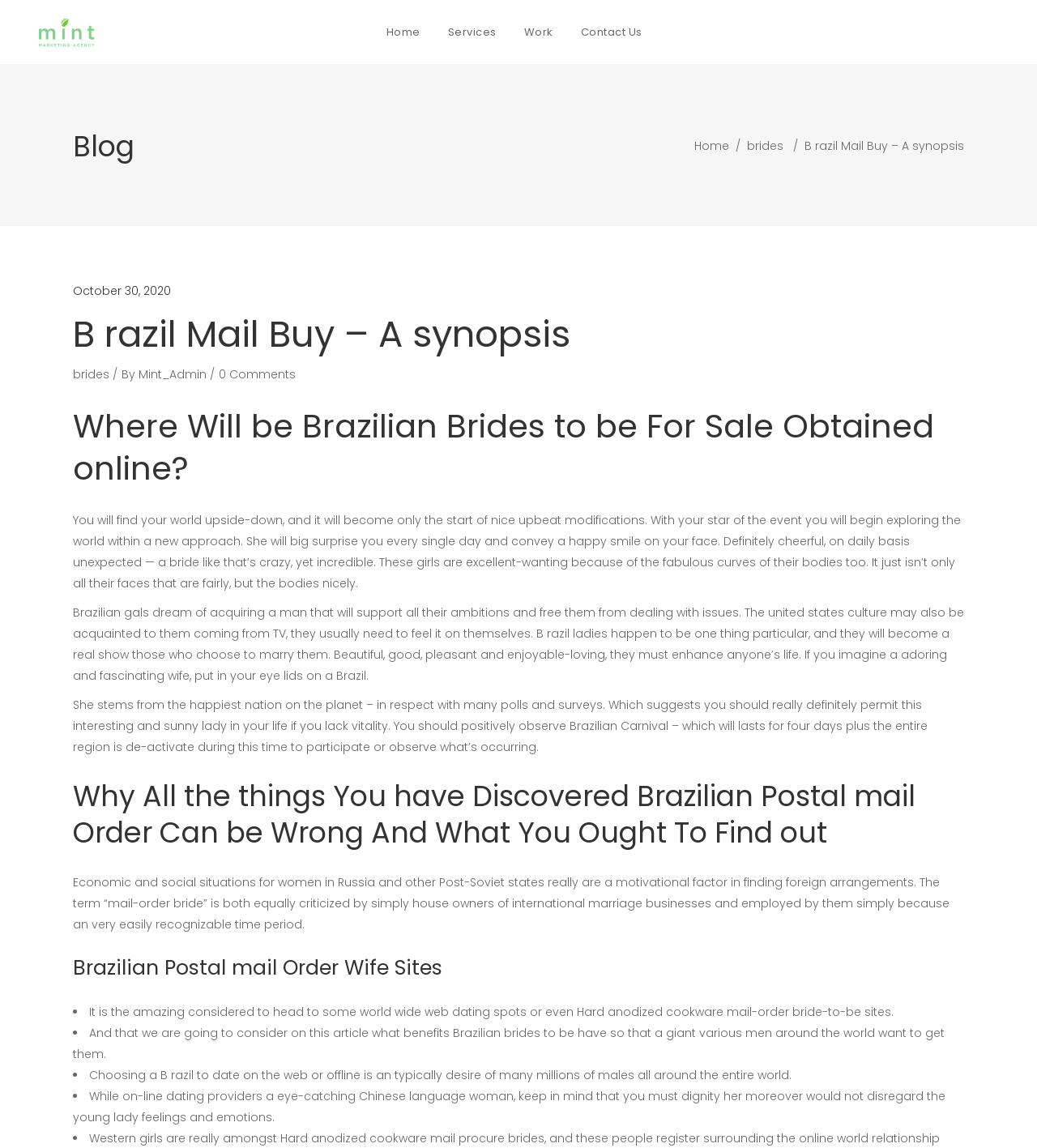Please find the bounding box coordinates of the element that you should click to achieve the following instruction: "Click the 'Home' link". The coordinates should be presented as four float numbers between 0 and 1: [left, top, right, bottom].

[0.359, 0.0, 0.418, 0.056]